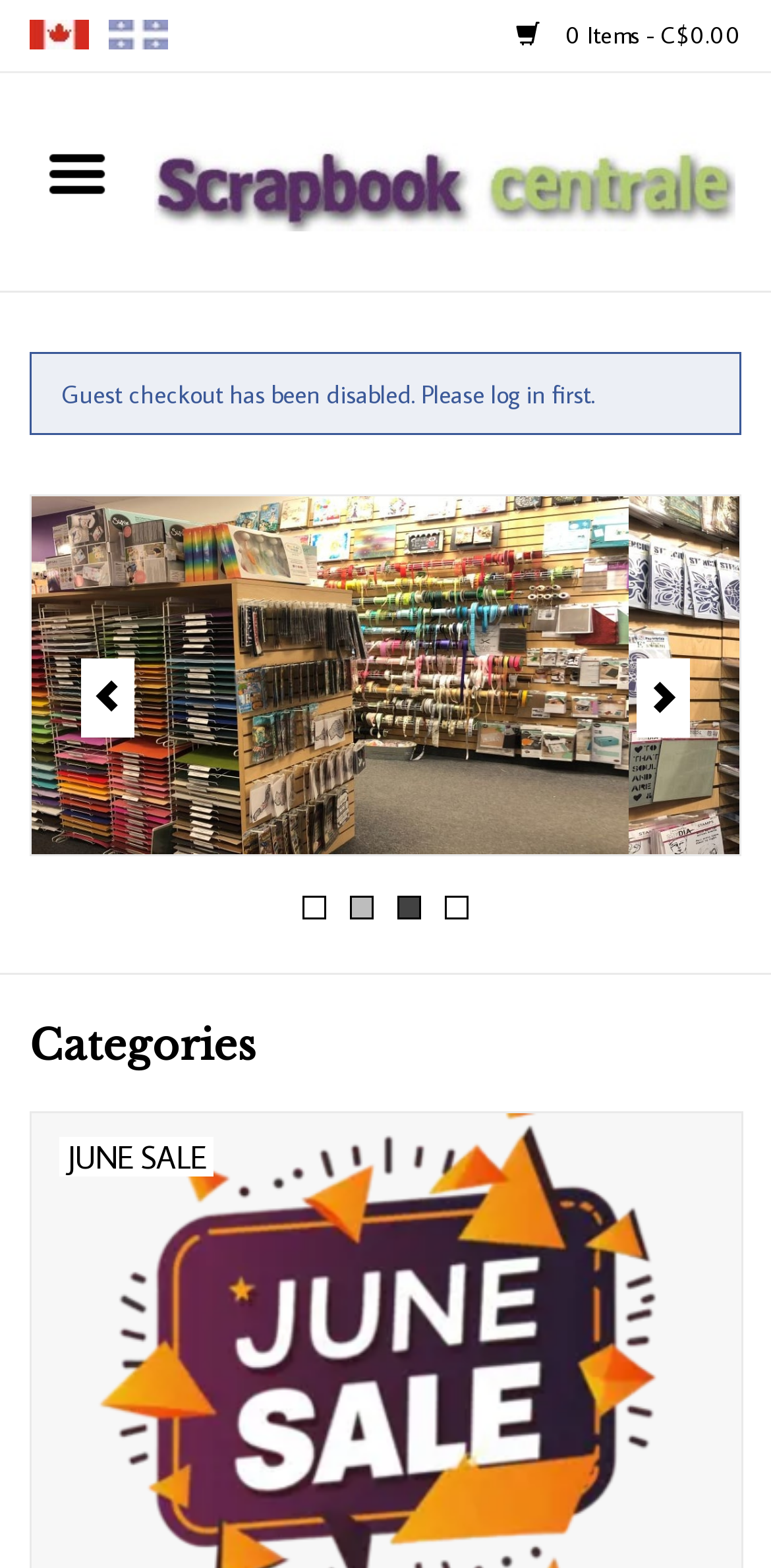Specify the bounding box coordinates of the region I need to click to perform the following instruction: "Search for something". The coordinates must be four float numbers in the range of 0 to 1, i.e., [left, top, right, bottom].

[0.038, 0.019, 0.577, 0.069]